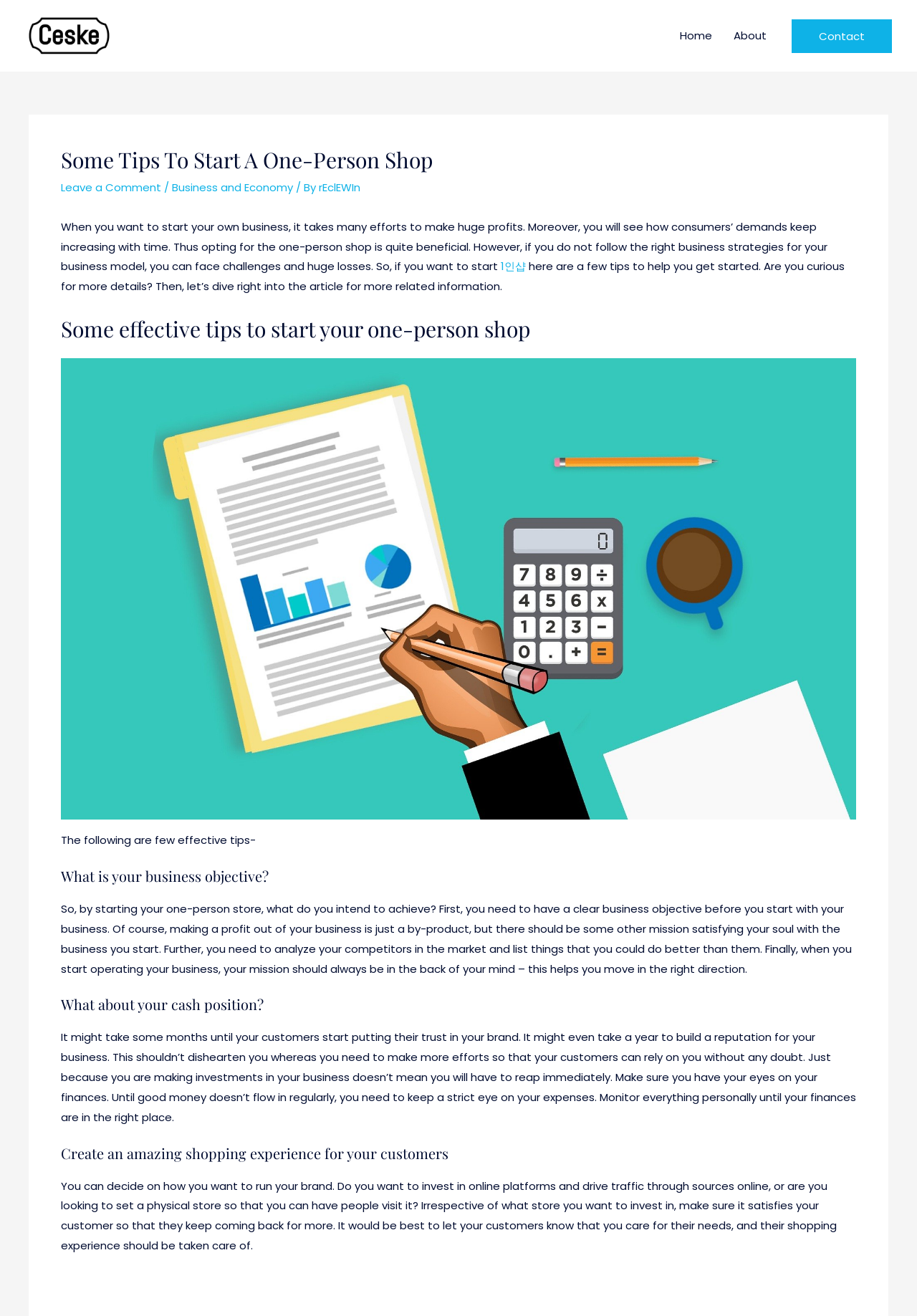Pinpoint the bounding box coordinates of the clickable element to carry out the following instruction: "Learn about 1인샵."

[0.546, 0.197, 0.573, 0.208]